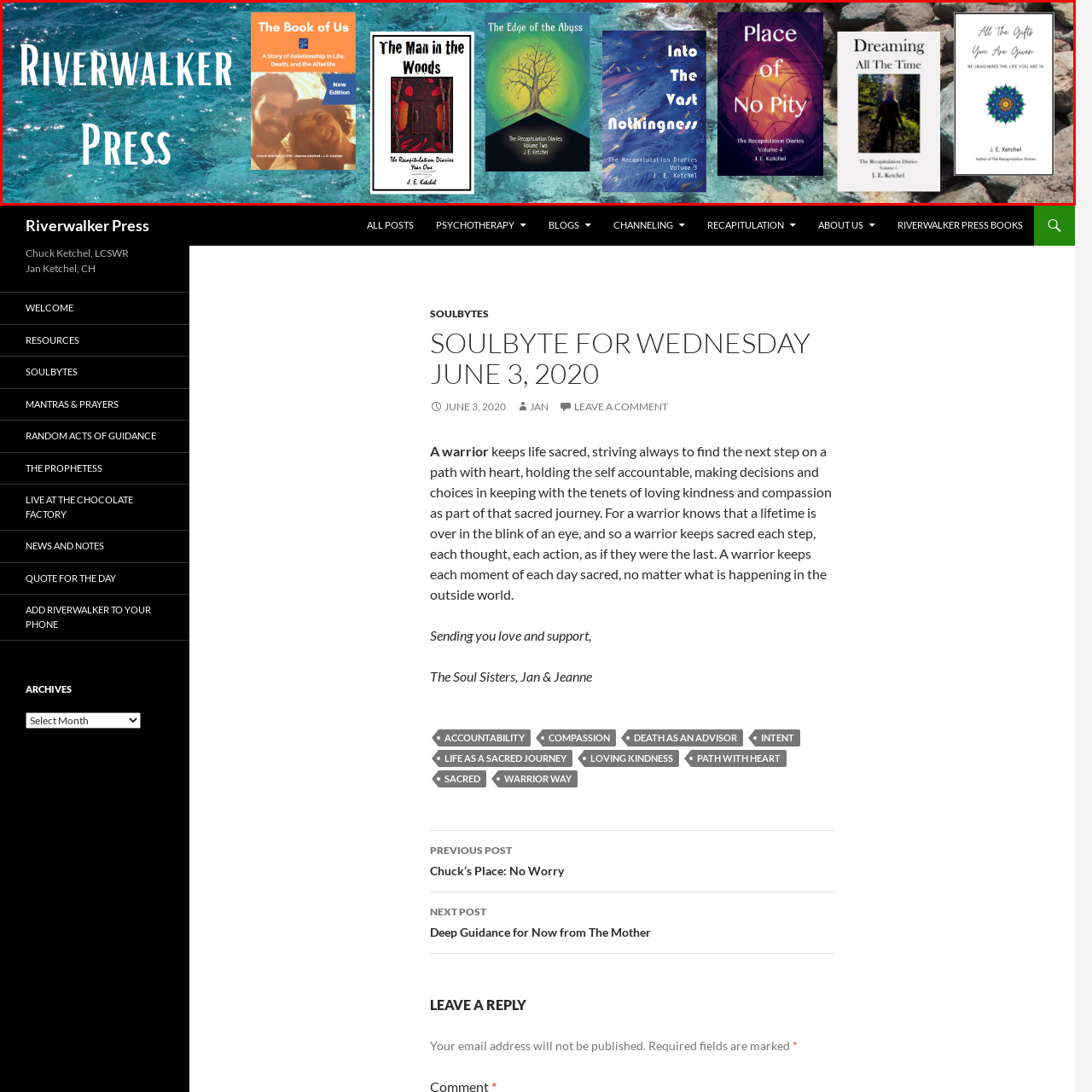Explain in detail what is depicted in the image within the red-bordered box.

The image showcases a vibrant and serene backdrop of shimmering water, enhancing the display of six book covers published by Riverwalker Press. The titles, prominently featured from left to right, are: "The Book of Us," "The Man in the Woods," "The Edge of the Abyss," "Into The Vast Nothingness," "Place of No Pity," and "Dreaming All The Time." Each cover reflects its unique themes and artistic style, presenting a mix of colorful designs and thought-provoking imagery. The Riverwalker Press logo gracefully arches over this collection, connecting readers to a journey of exploration and insight through the realm of literature. This visual representation not only highlights the diversity of the publications but also invites viewers to delve into the stories and wisdom contained within.